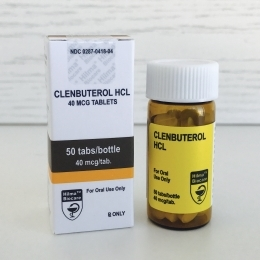Offer an in-depth caption for the image presented.

The image depicts a bottle of Clenbuterol HCL, a product manufactured by Hilma Biocare, known for its use in the enhancement of athletic performance and weight loss. The bottle, which is prominently labeled "Clenbuterol HCL", contains 50 tablets, each delivering a dosage of 40 micrograms. Accompanying the bottle is a white box that provides additional product information. The design of the packaging is modern and clearly indicates that the product is for oral use only. This item is commonly sought after in the bodybuilding community and is listed among various anabolic steroid offerings on online platforms.